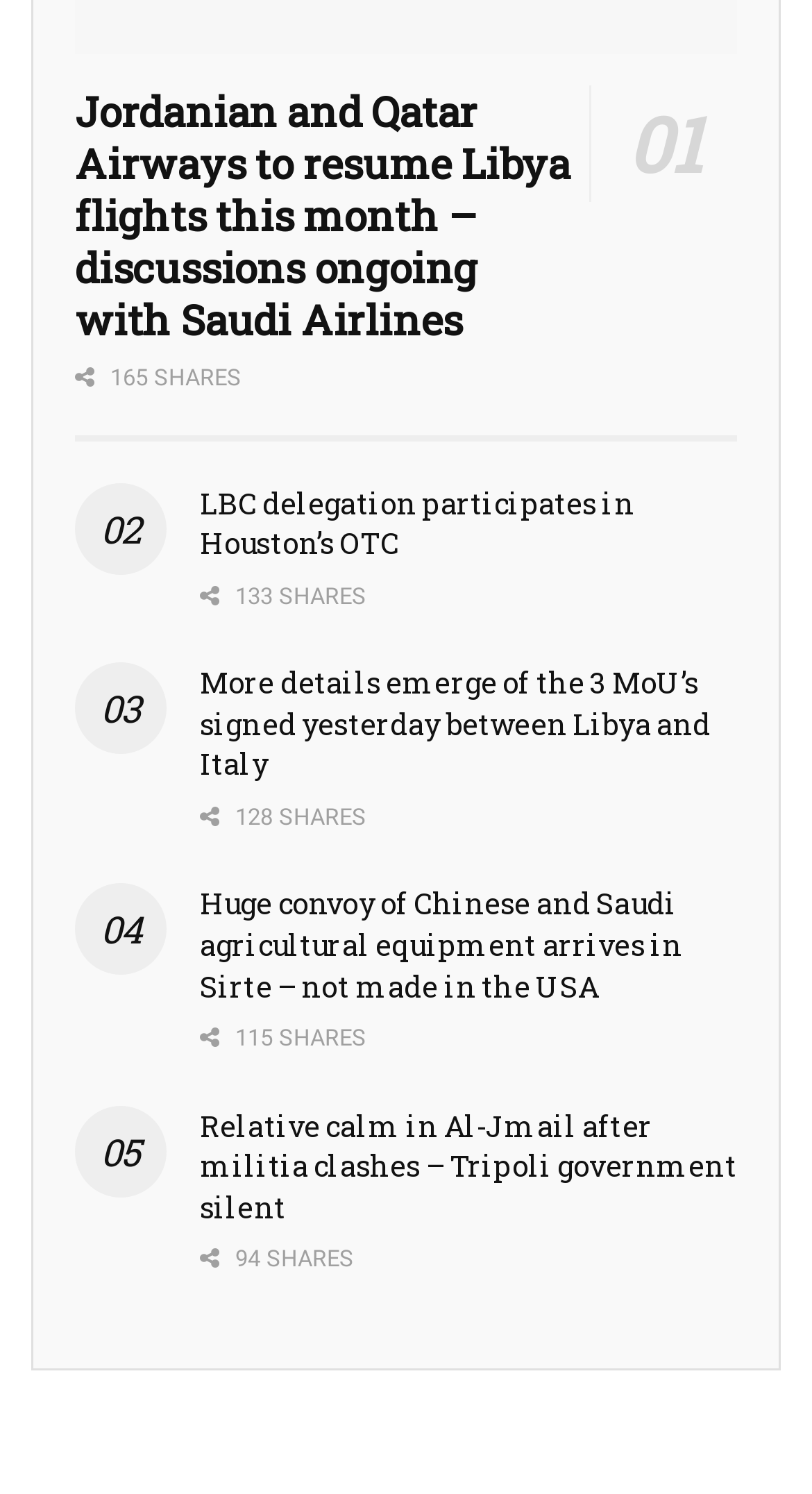Identify the bounding box coordinates of the region that should be clicked to execute the following instruction: "Share the article on social media".

[0.092, 0.275, 0.236, 0.325]